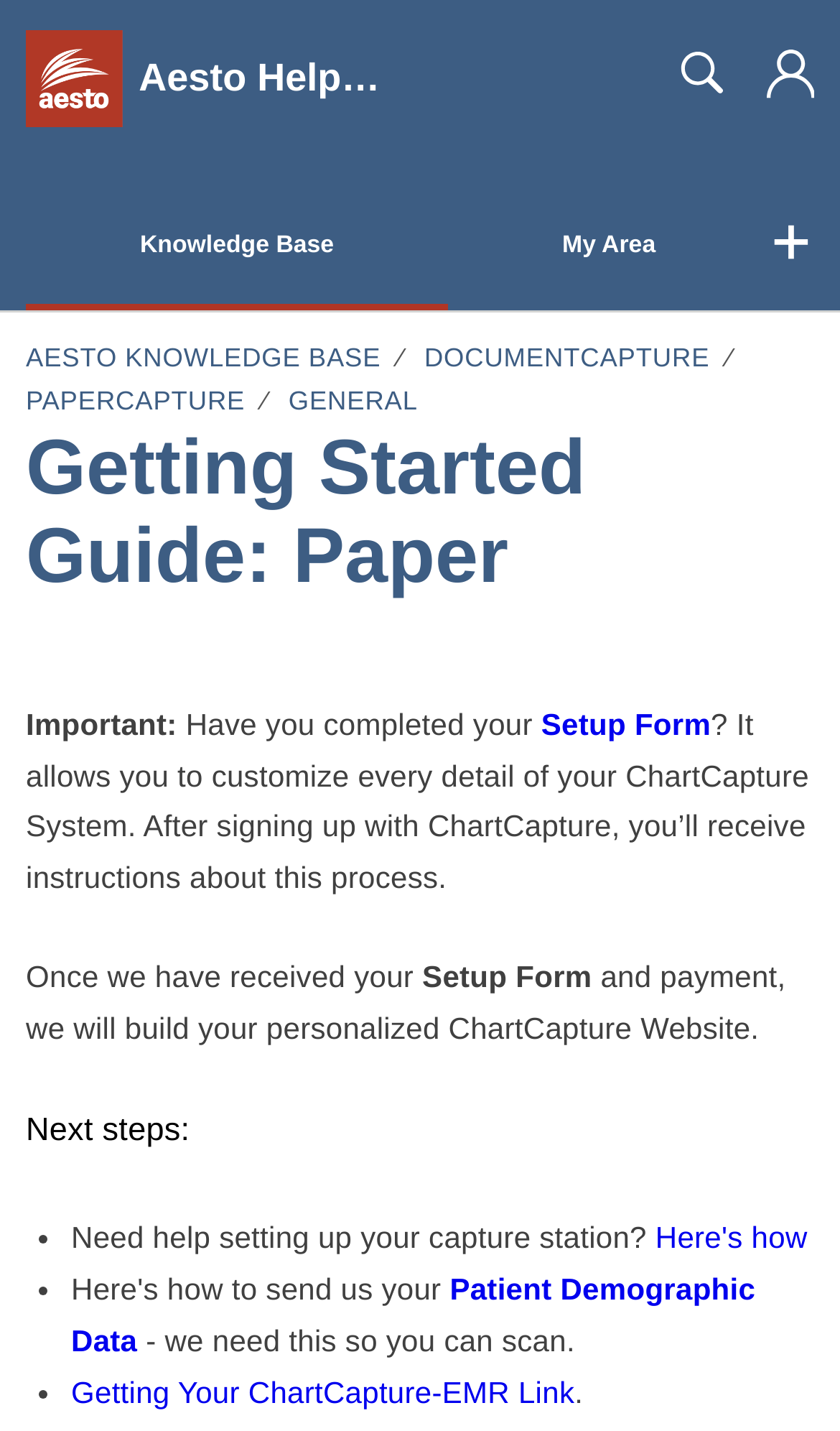Please mark the bounding box coordinates of the area that should be clicked to carry out the instruction: "Add to cart Sarafem".

None